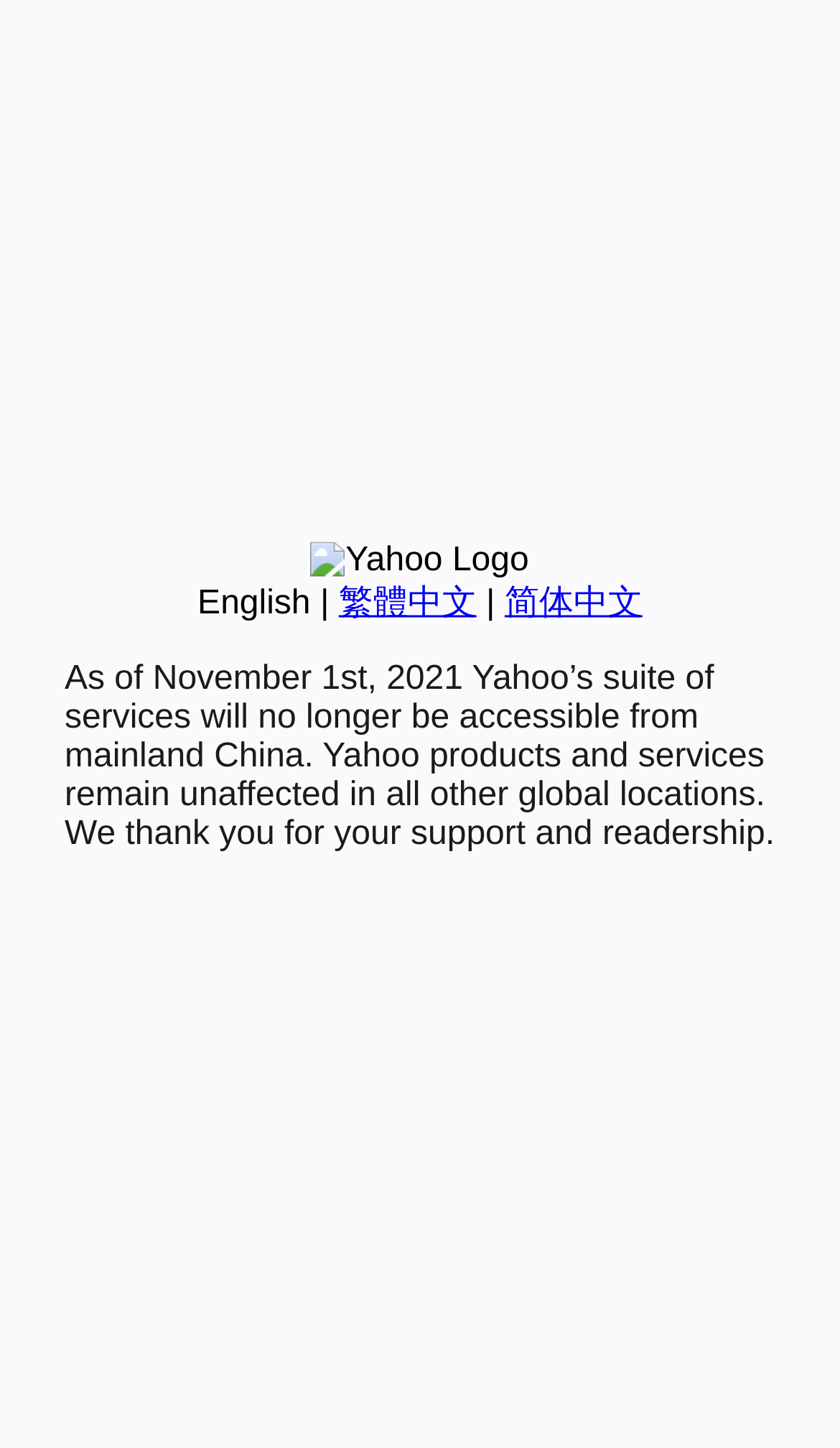Find the bounding box coordinates for the HTML element described in this sentence: "English". Provide the coordinates as four float numbers between 0 and 1, in the format [left, top, right, bottom].

[0.235, 0.404, 0.37, 0.429]